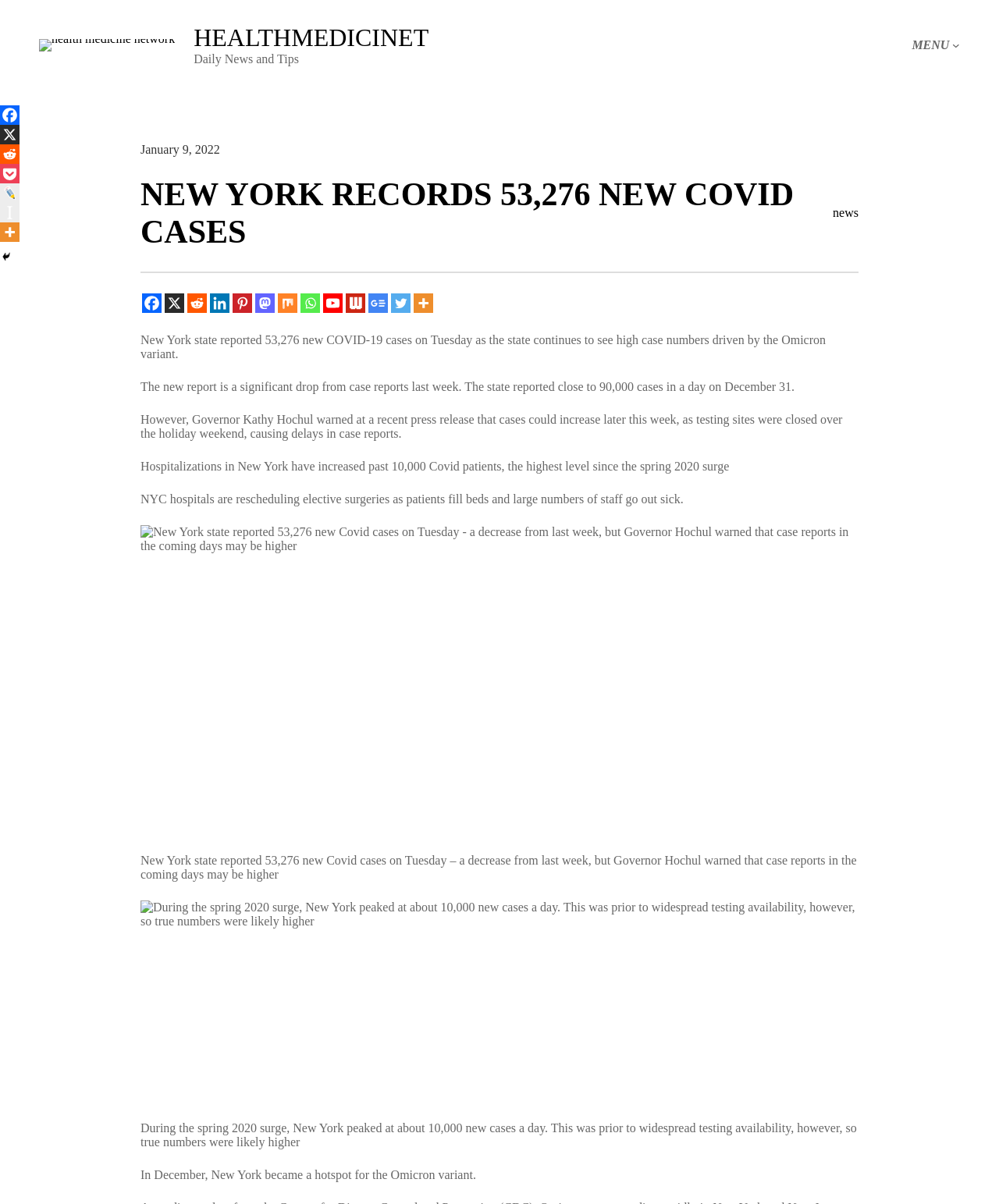Pinpoint the bounding box coordinates of the clickable area needed to execute the instruction: "Contact Wynyard Store". The coordinates should be specified as four float numbers between 0 and 1, i.e., [left, top, right, bottom].

None